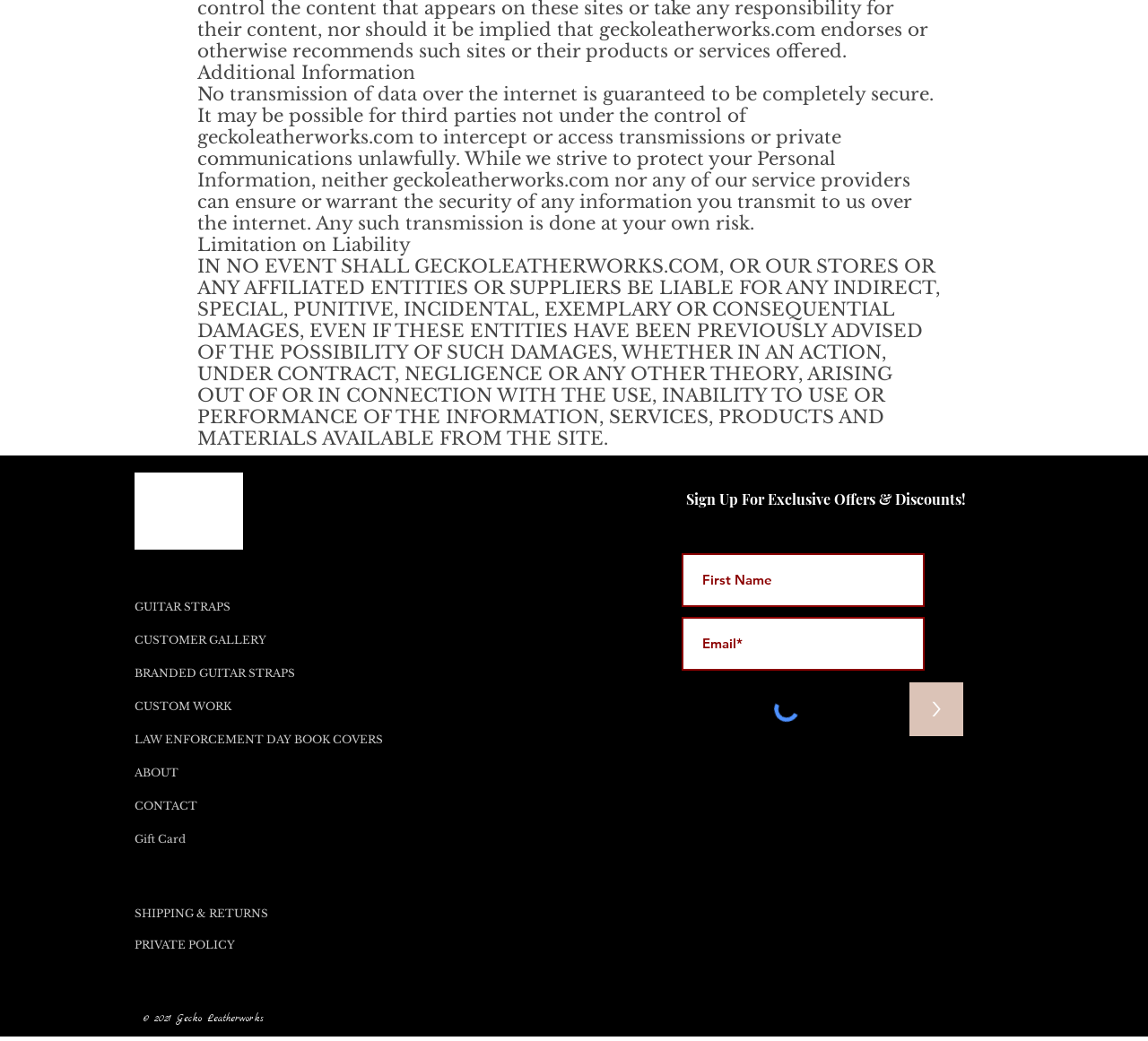Use a single word or phrase to answer the question:
What type of products does this website sell?

Guitar straps